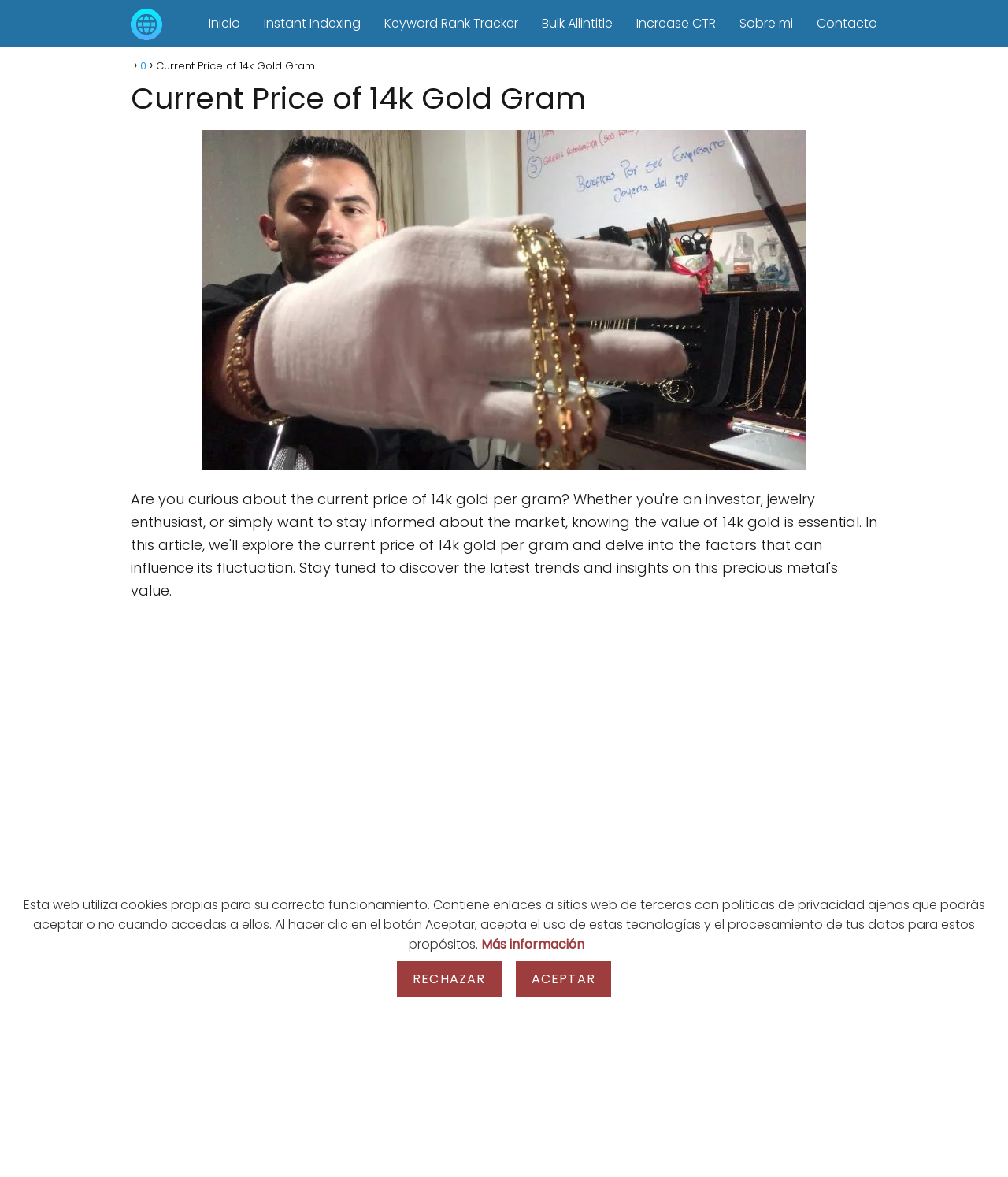Identify the bounding box coordinates of the section that should be clicked to achieve the task described: "click the Sobre mi link".

[0.734, 0.012, 0.787, 0.027]